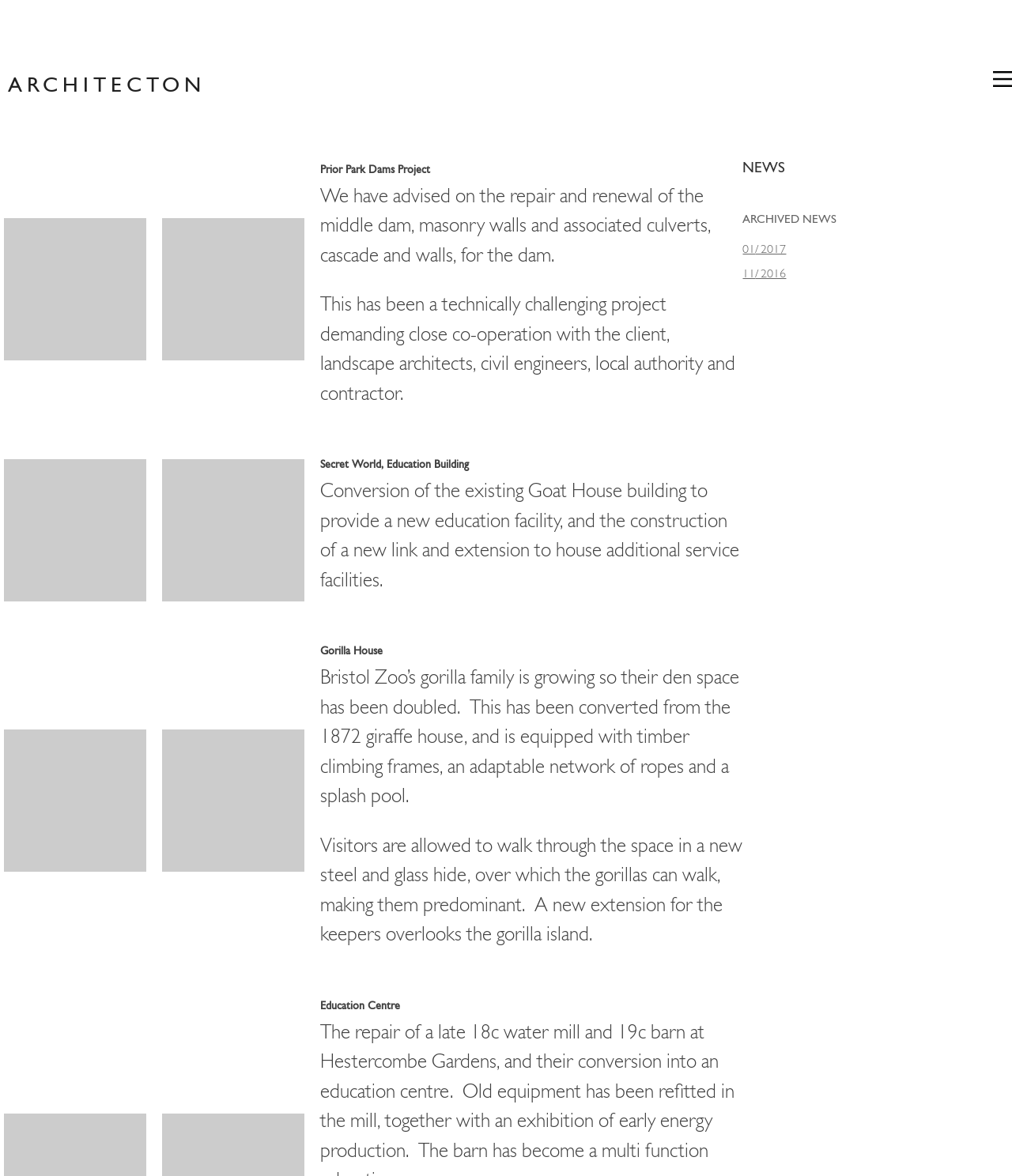What is the purpose of the 'Primary Menu' button?
Look at the image and respond with a one-word or short phrase answer.

To navigate the website